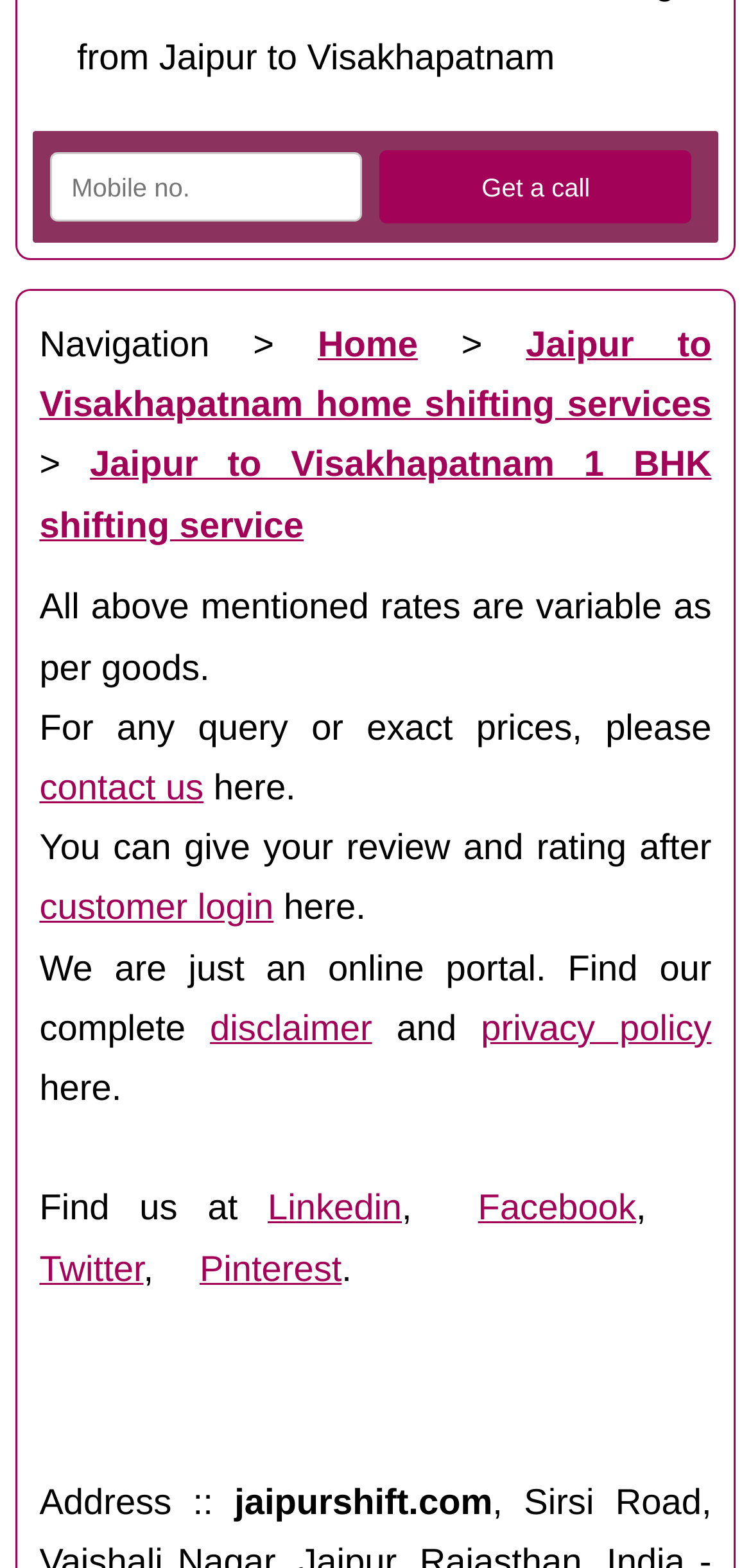Given the element description value="Get a call", specify the bounding box coordinates of the corresponding UI element in the format (top-left x, top-left y, bottom-right x, bottom-right y). All values must be between 0 and 1.

[0.506, 0.096, 0.921, 0.143]